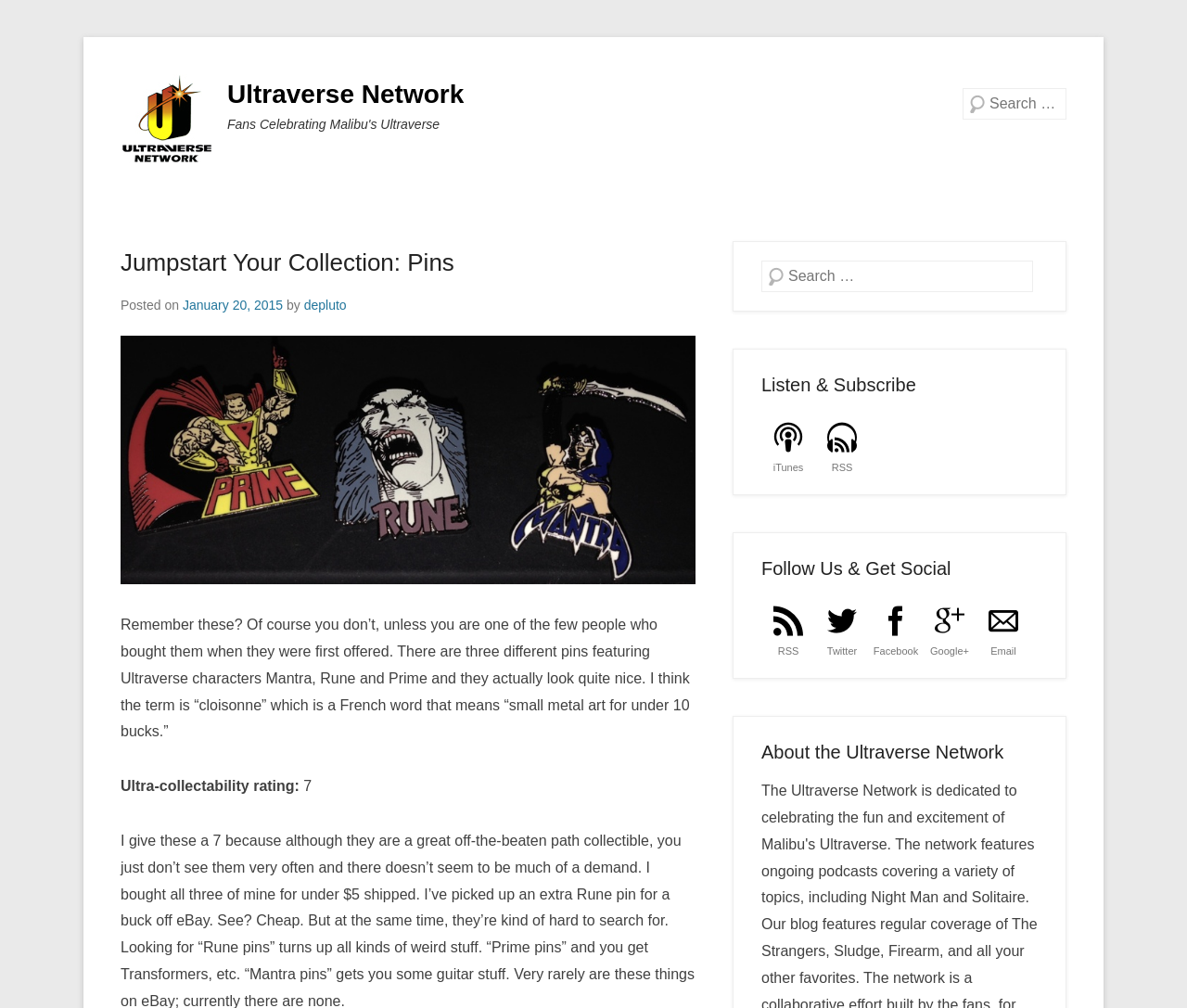What is the term used to describe the pins' art style?
Please provide a comprehensive answer based on the contents of the image.

The webpage mentions that the pins 'actually look quite nice. I think the term is “cloisonne” which is a French word that means “small metal art for under 10 bucks.”', so the answer is cloisonne.